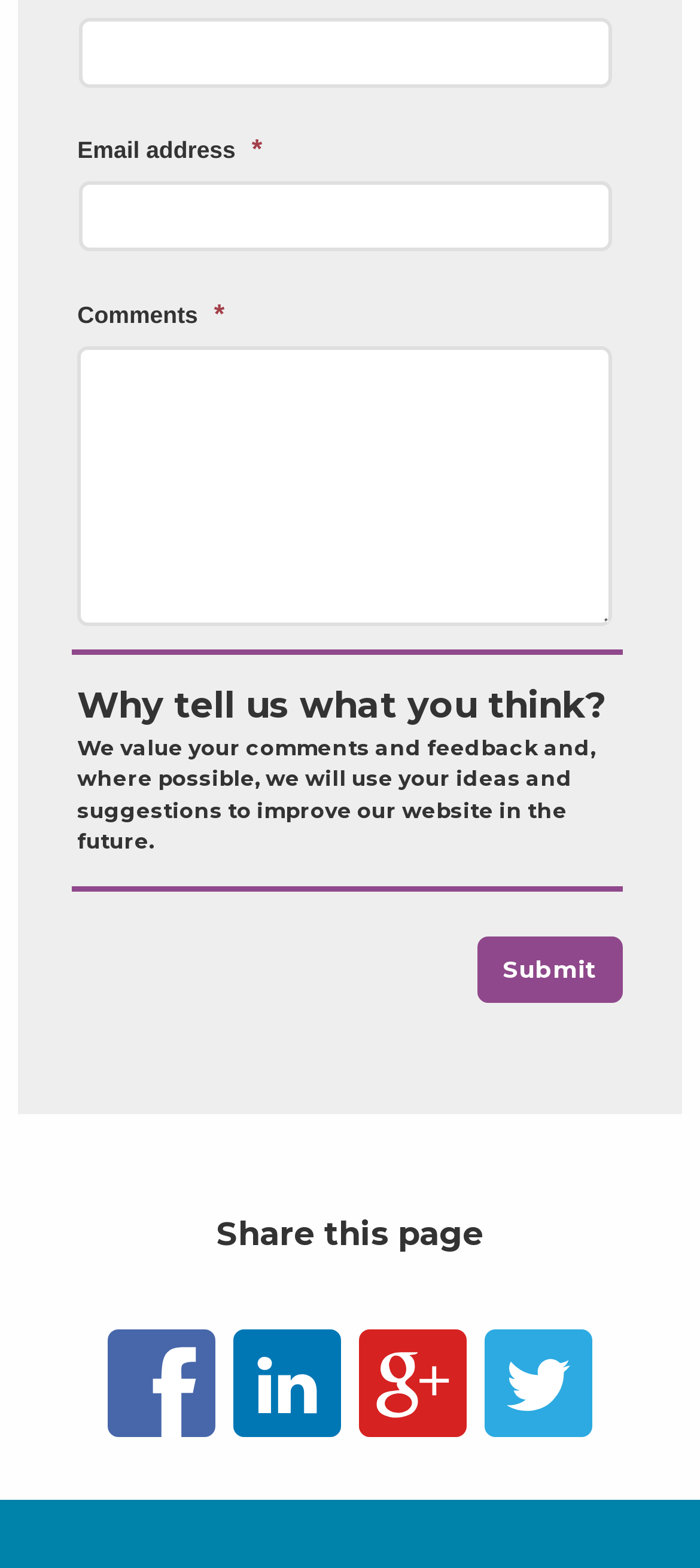What is the theme of the webpage? Analyze the screenshot and reply with just one word or a short phrase.

Feedback and suggestions